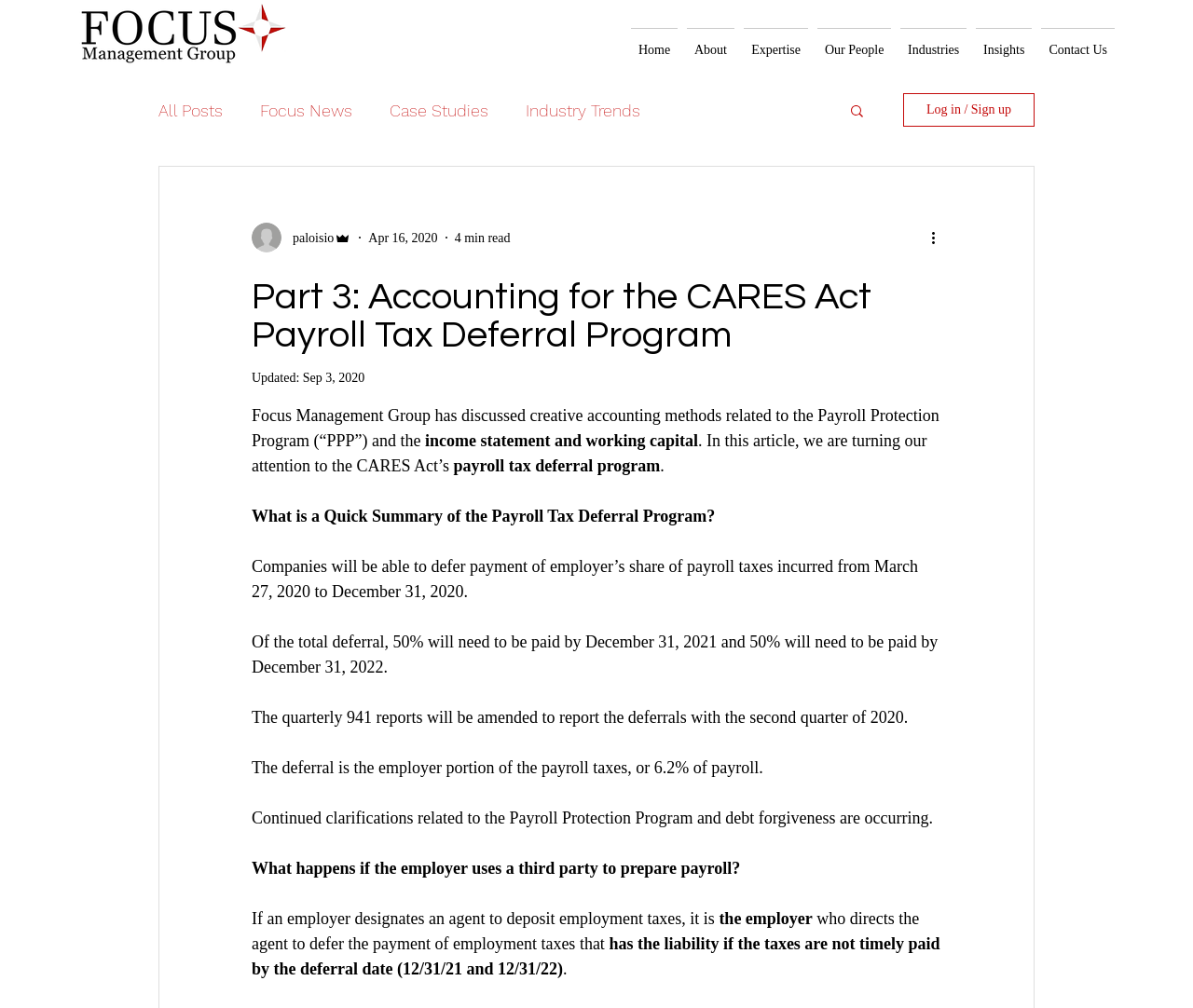How many navigation links are there?
Examine the image and give a concise answer in one word or a short phrase.

8